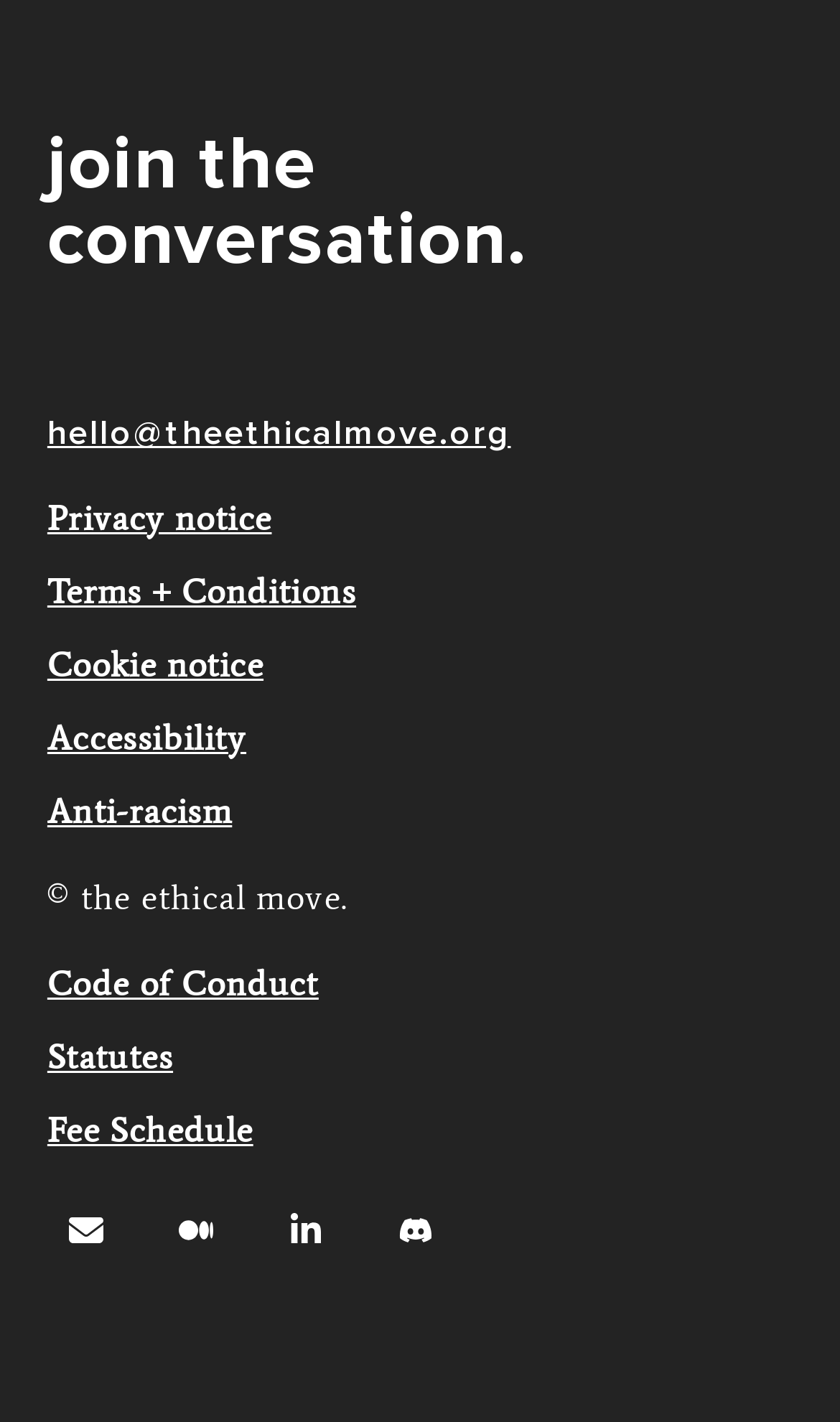How many social media platforms are linked?
Your answer should be a single word or phrase derived from the screenshot.

3